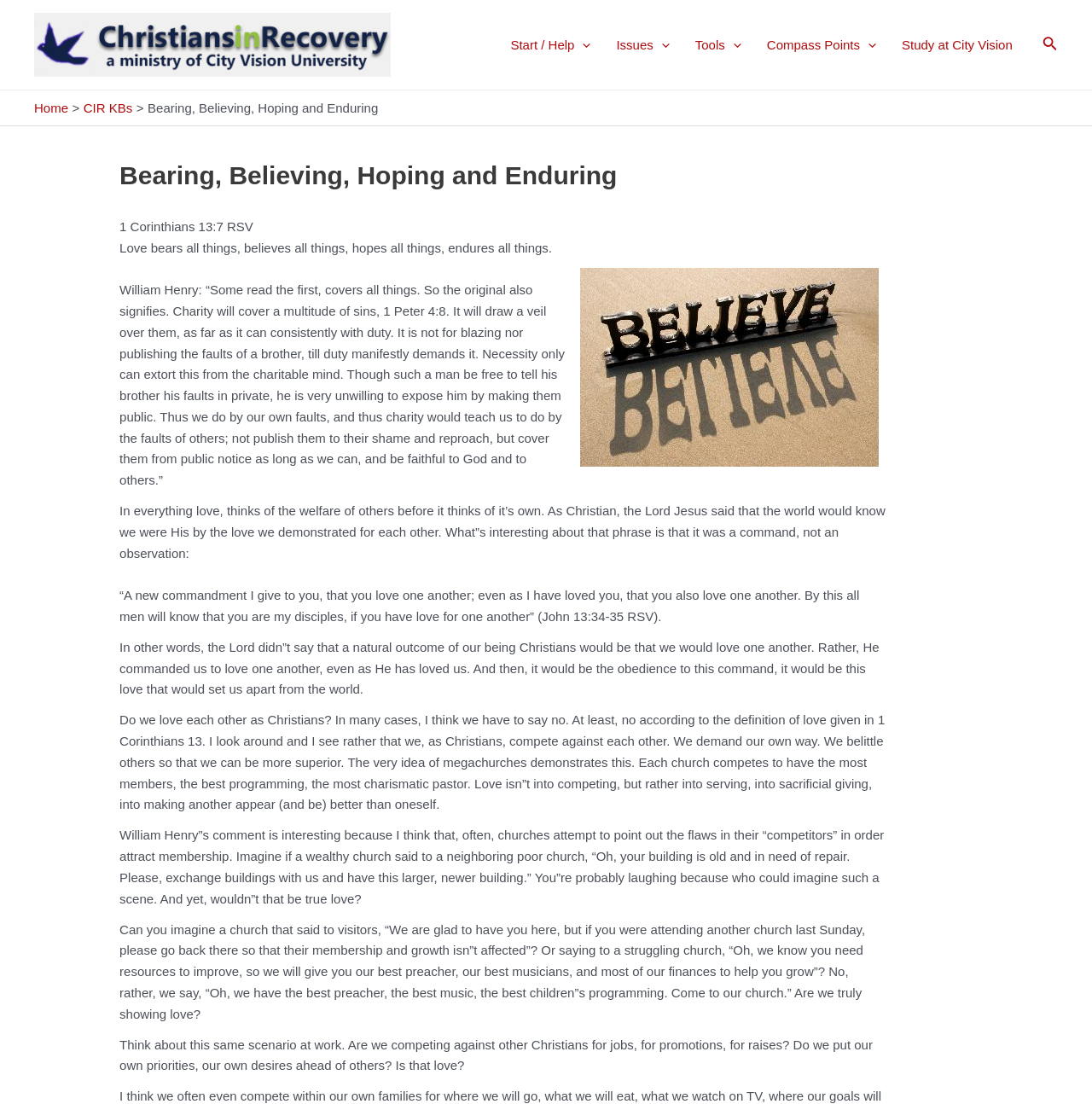What is the author's criticism of churches?
Look at the webpage screenshot and answer the question with a detailed explanation.

I inferred the author's criticism by reading the static text elements on the page, which describe how churches often compete against each other instead of showing true love and serving one another.